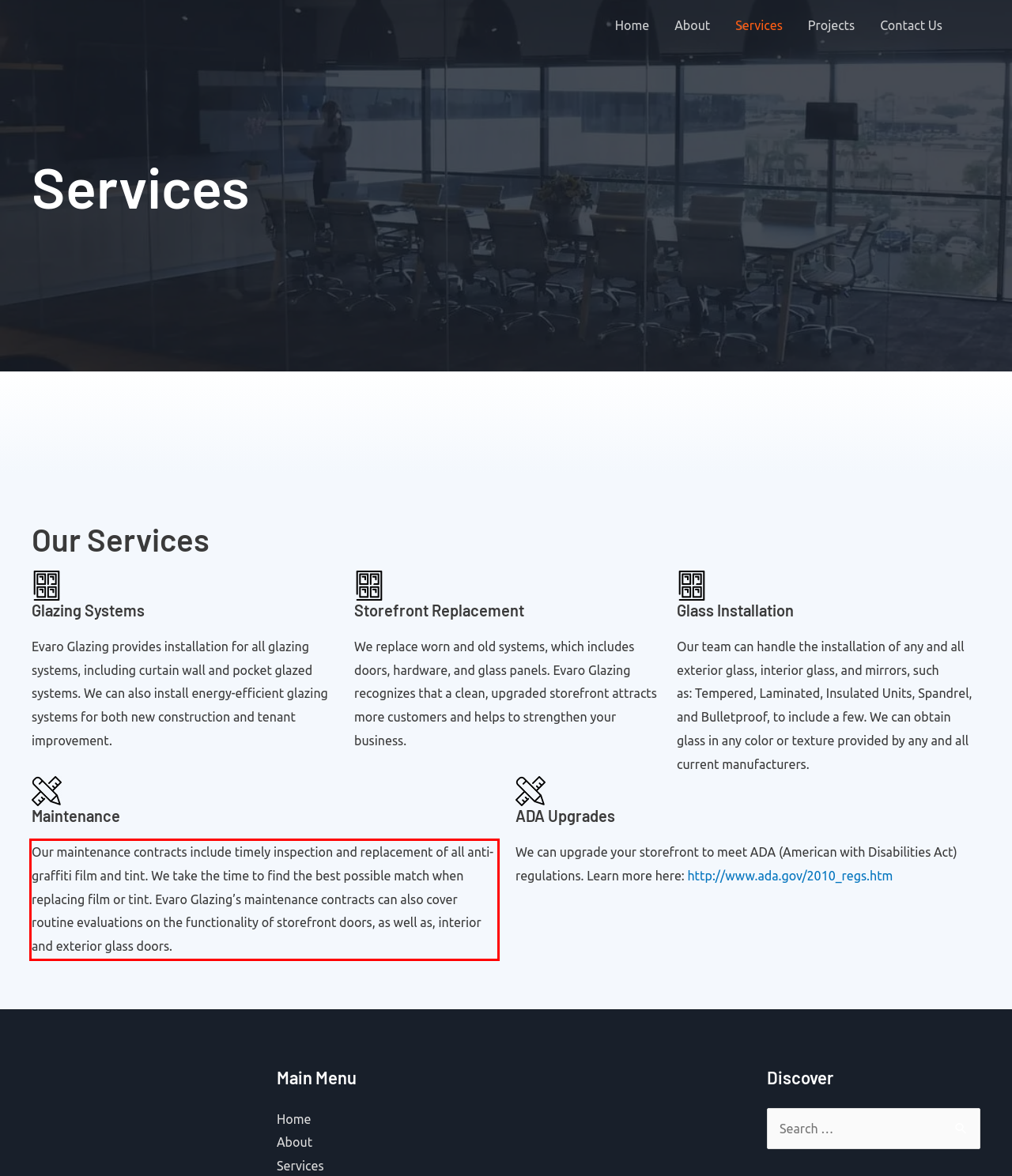Within the screenshot of the webpage, there is a red rectangle. Please recognize and generate the text content inside this red bounding box.

Our maintenance contracts include timely inspection and replacement of all anti-graffiti film and tint. We take the time to find the best possible match when replacing film or tint. Evaro Glazing’s maintenance contracts can also cover routine evaluations on the functionality of storefront doors, as well as, interior and exterior glass doors.